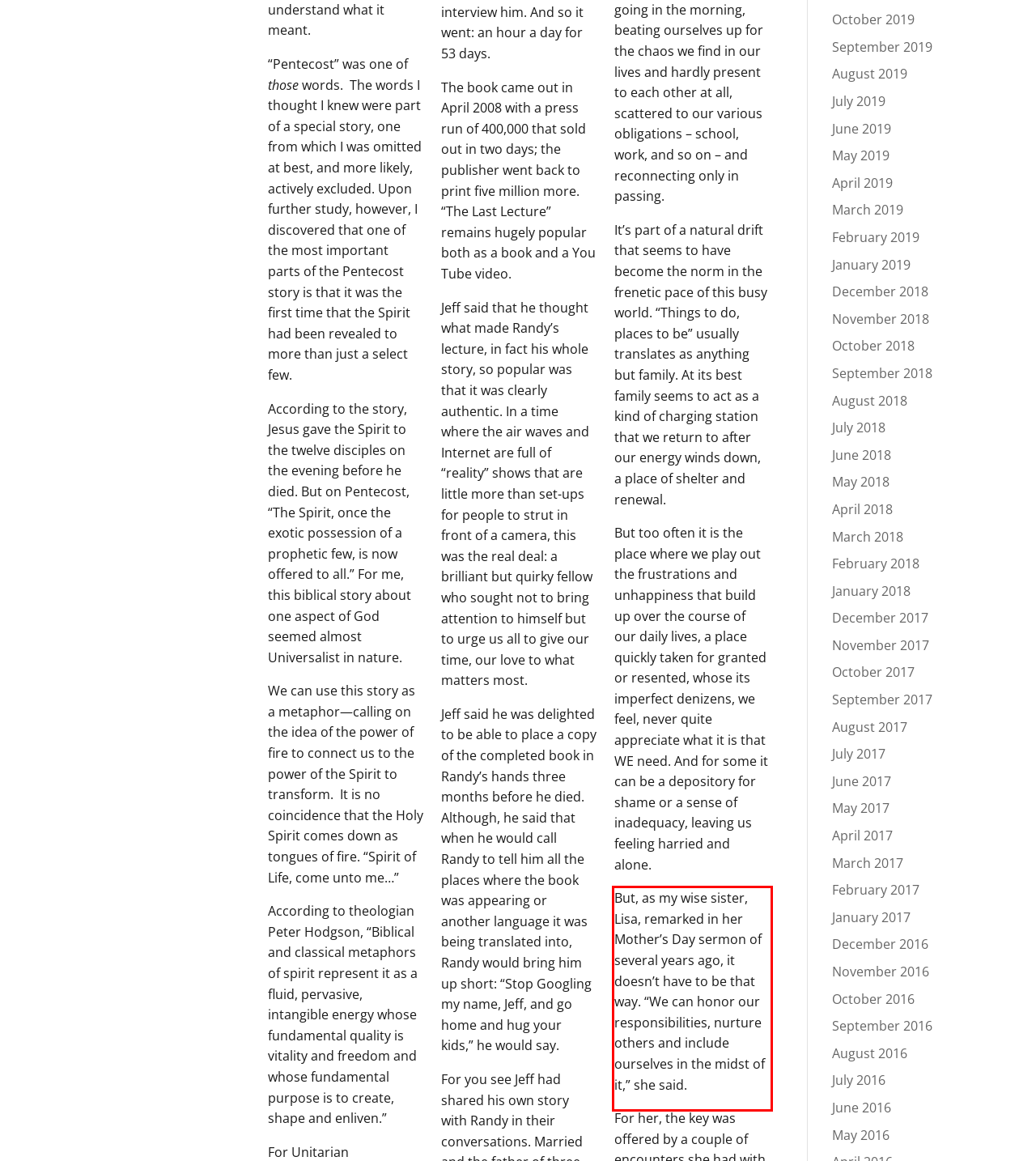Within the screenshot of a webpage, identify the red bounding box and perform OCR to capture the text content it contains.

But, as my wise sister, Lisa, remarked in her Mother’s Day sermon of several years ago, it doesn’t have to be that way. “We can honor our responsibilities, nurture others and include ourselves in the midst of it,” she said.